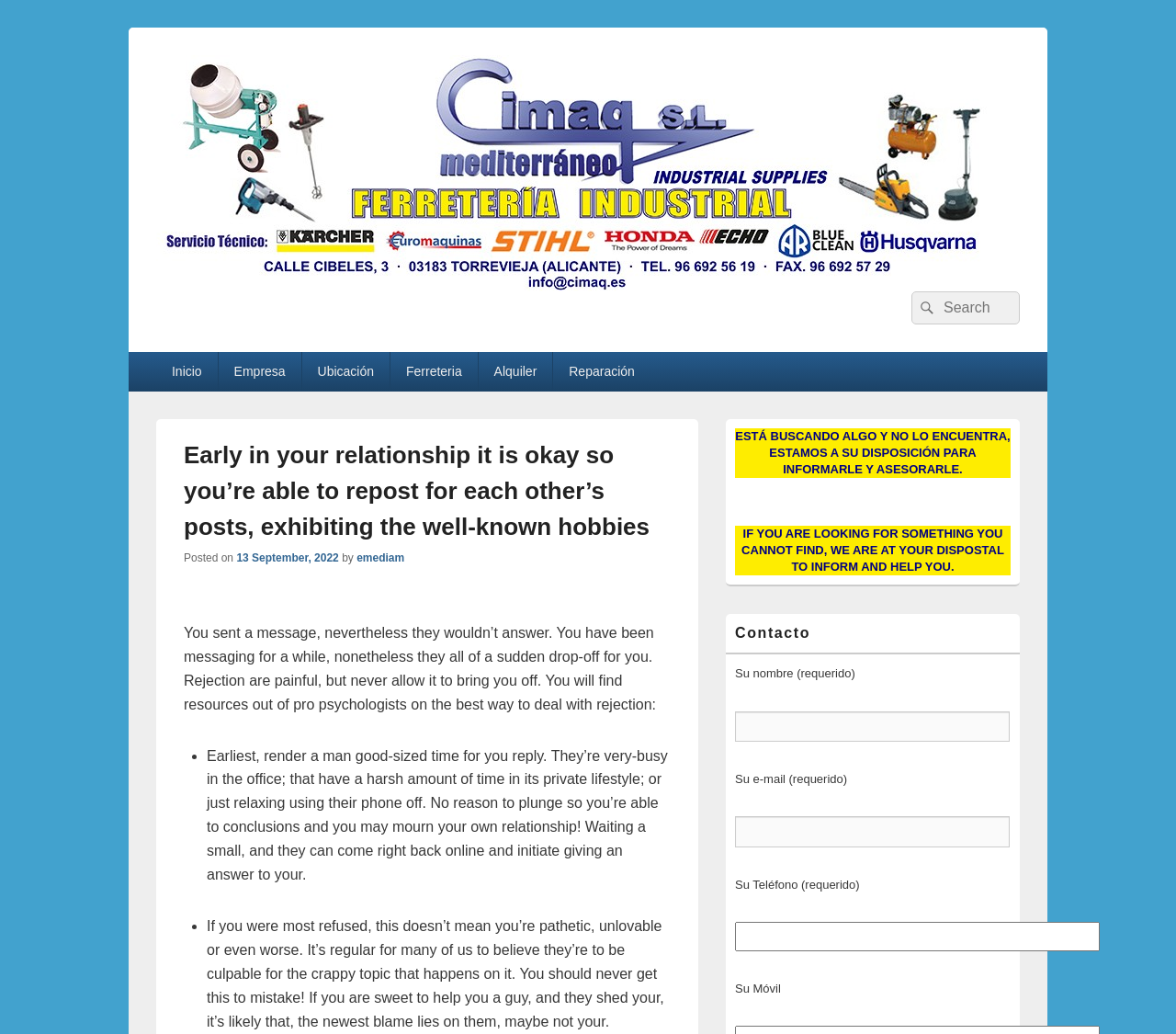Identify the bounding box coordinates of the region I need to click to complete this instruction: "Click on Inicio".

[0.133, 0.34, 0.185, 0.378]